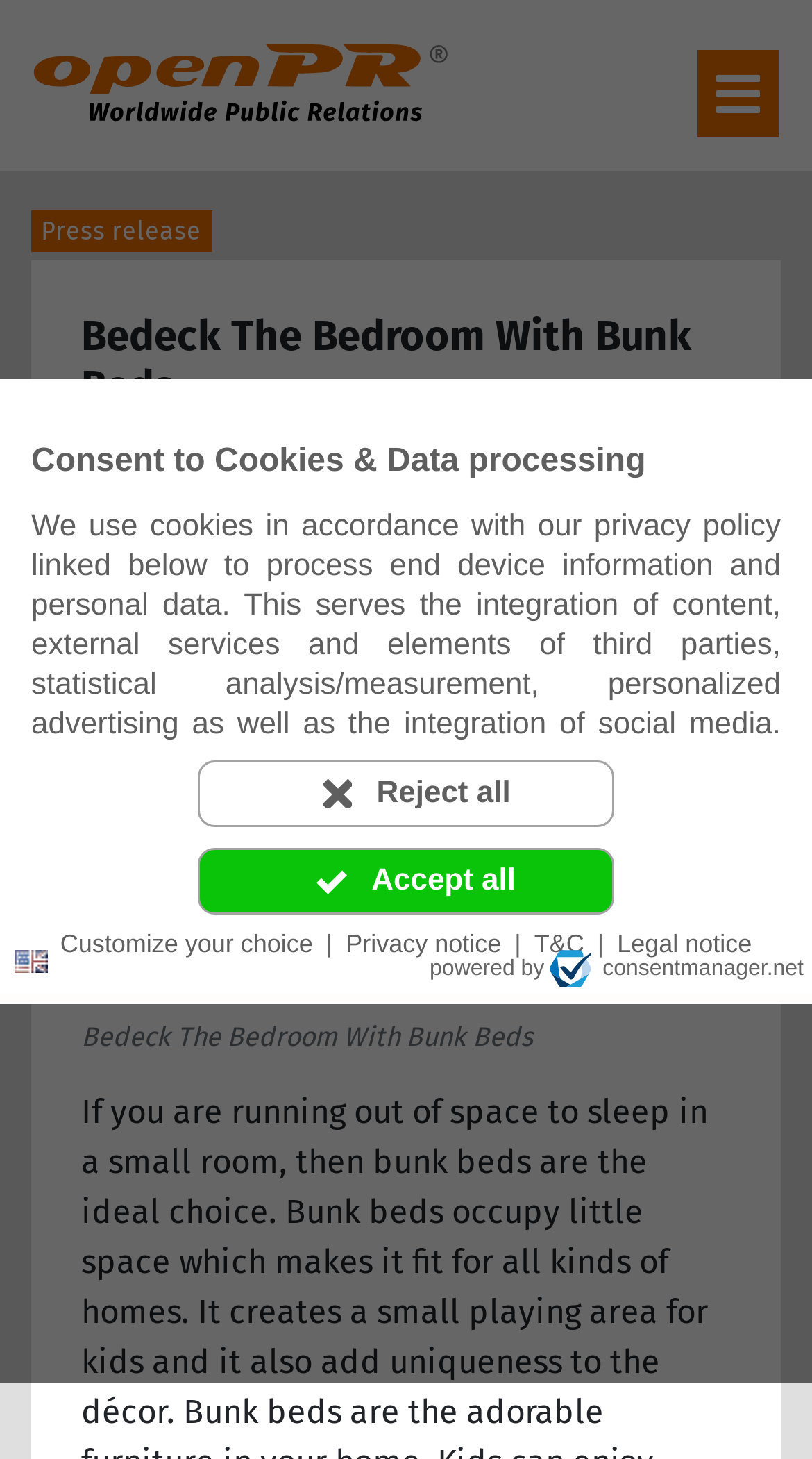Identify the bounding box coordinates for the UI element described as follows: consentmanager.net. Use the format (top-left x, top-left y, bottom-right x, bottom-right y) and ensure all values are floating point numbers between 0 and 1.

[0.678, 0.65, 0.99, 0.678]